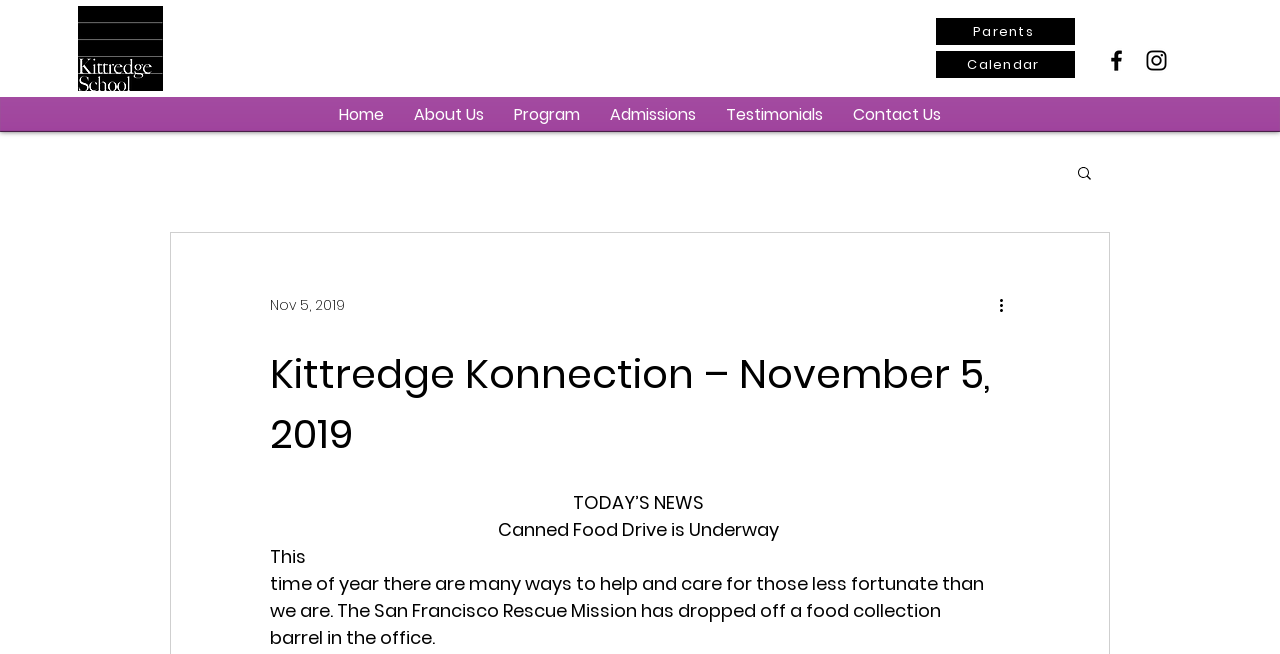How many navigation links are available?
We need a detailed and meticulous answer to the question.

The navigation links can be found in the top-center section of the webpage, under the 'Site' navigation menu. There are seven links, including 'Home', 'About Us', 'Program', 'Admissions', 'Testimonials', 'Contact Us', and 'Search'.